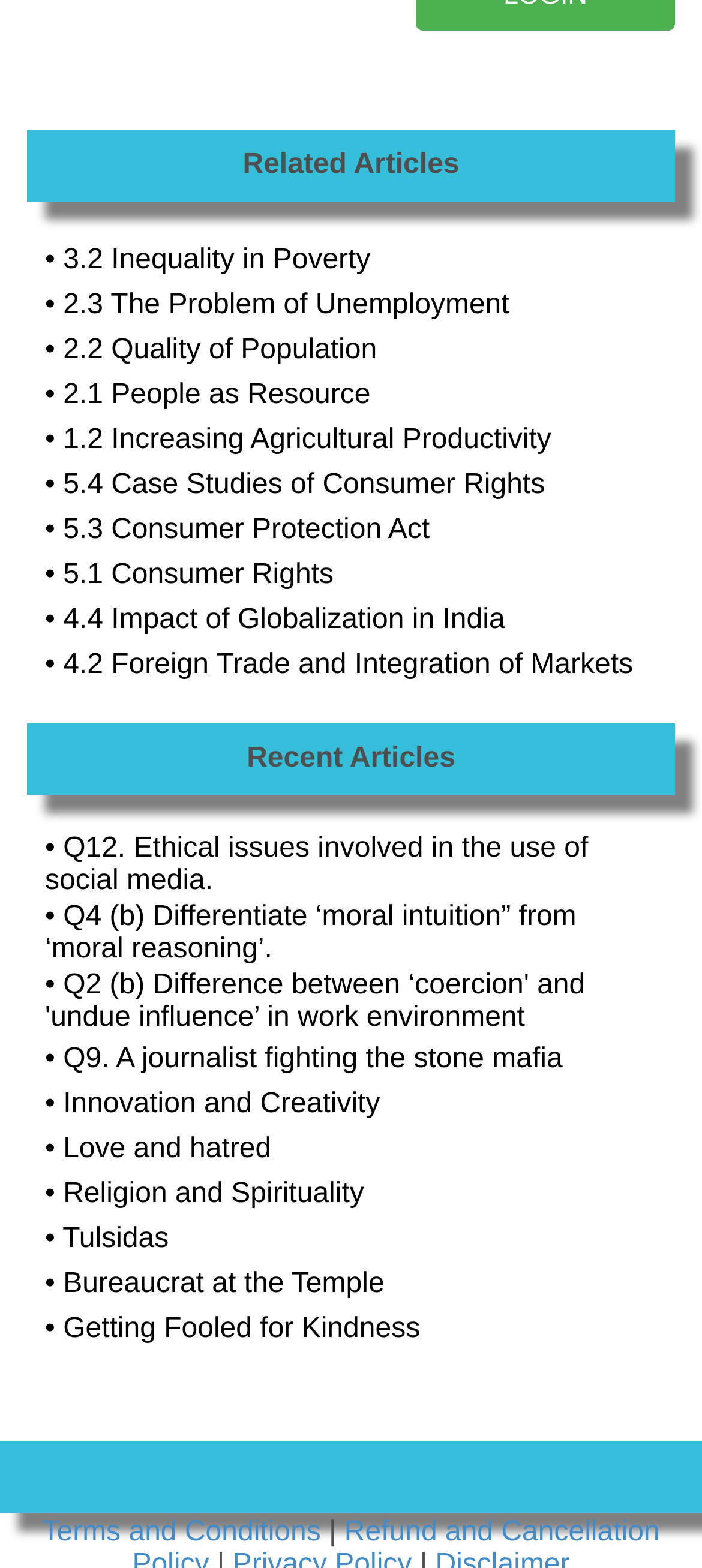Kindly determine the bounding box coordinates for the area that needs to be clicked to execute this instruction: "Click on '• Q12. Ethical issues involved in the use of social media.'".

[0.064, 0.532, 0.838, 0.572]